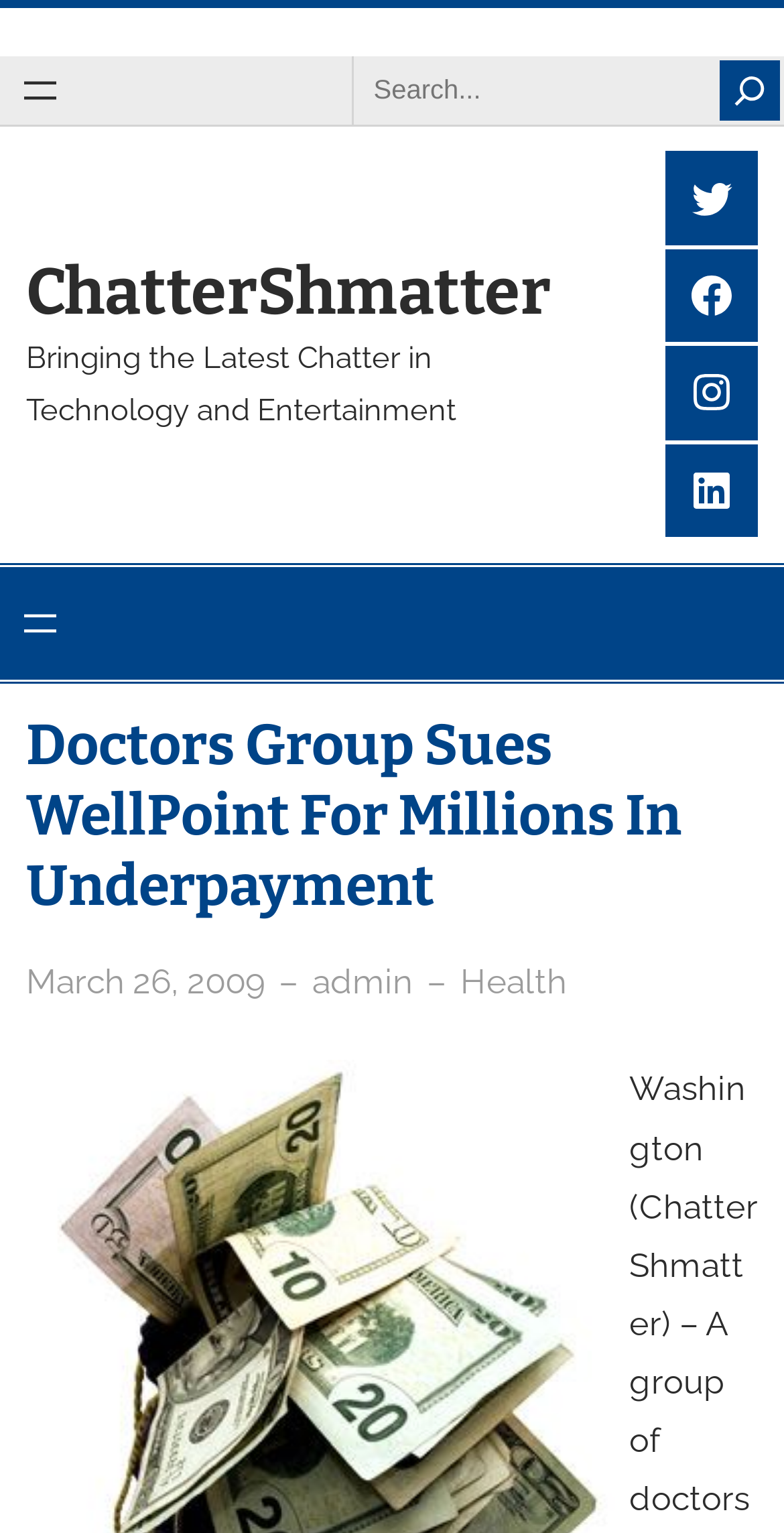Please identify the bounding box coordinates of the area I need to click to accomplish the following instruction: "Visit ChatterShmatter".

[0.033, 0.165, 0.702, 0.215]